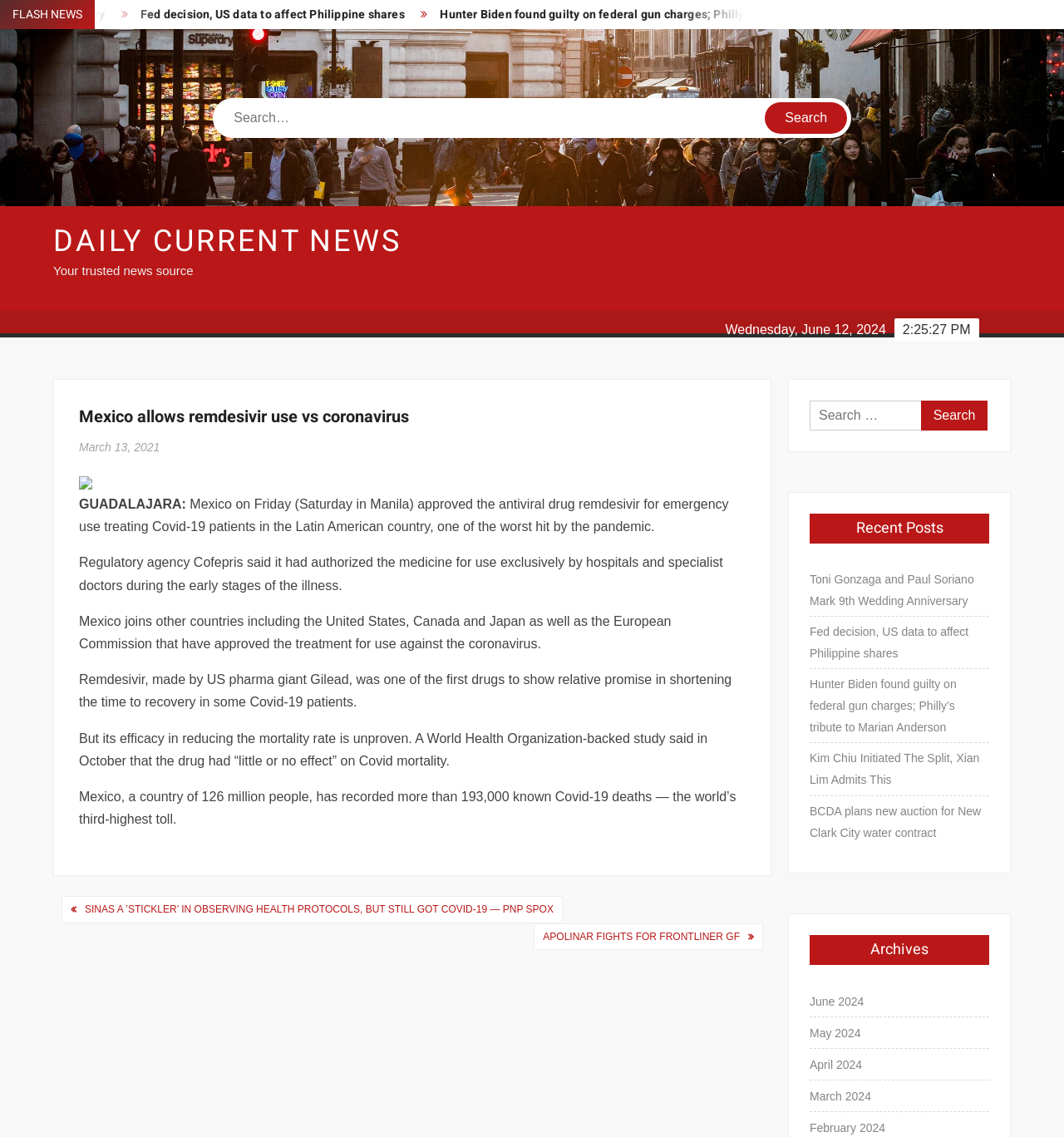Find the bounding box coordinates of the element to click in order to complete the given instruction: "Search for specific news."

[0.761, 0.352, 0.93, 0.379]